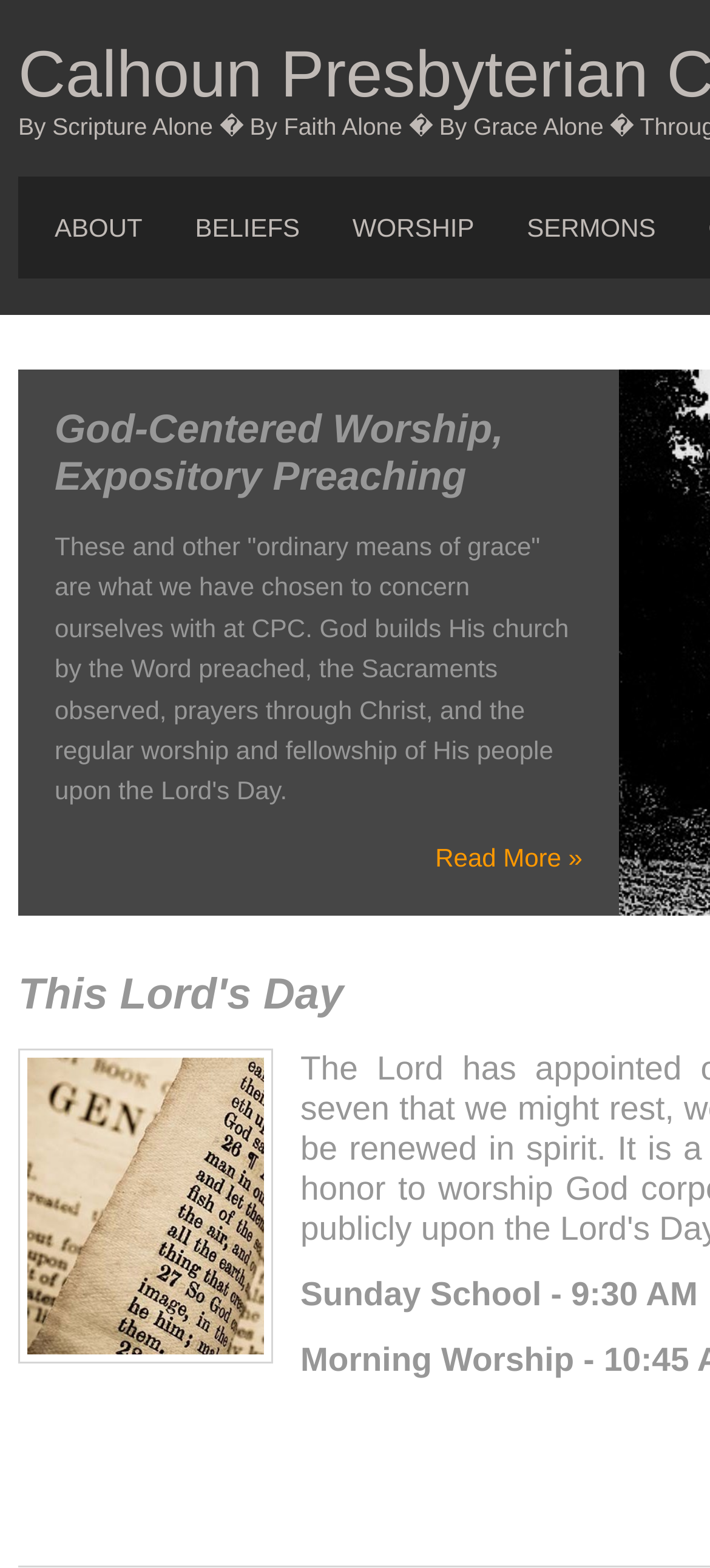Find and provide the bounding box coordinates for the UI element described with: "Read More »".

[0.613, 0.537, 0.821, 0.556]